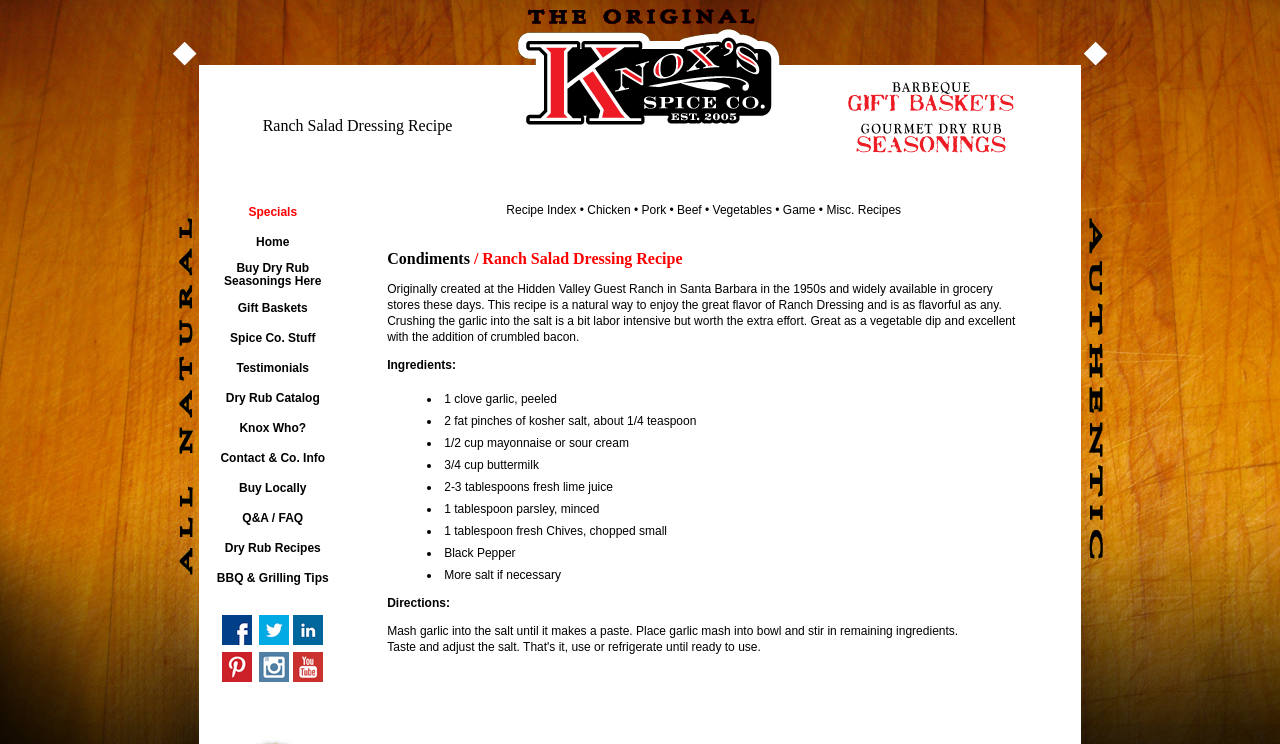What are the categories listed in the grid?
Refer to the screenshot and respond with a concise word or phrase.

Specials, Home, Buy Dry Rub Seasonings Here, Gift Baskets, Spice Co. Stuff, Testimonials, Dry Rub Catalog, Knox Who?, Contact & Co. Info